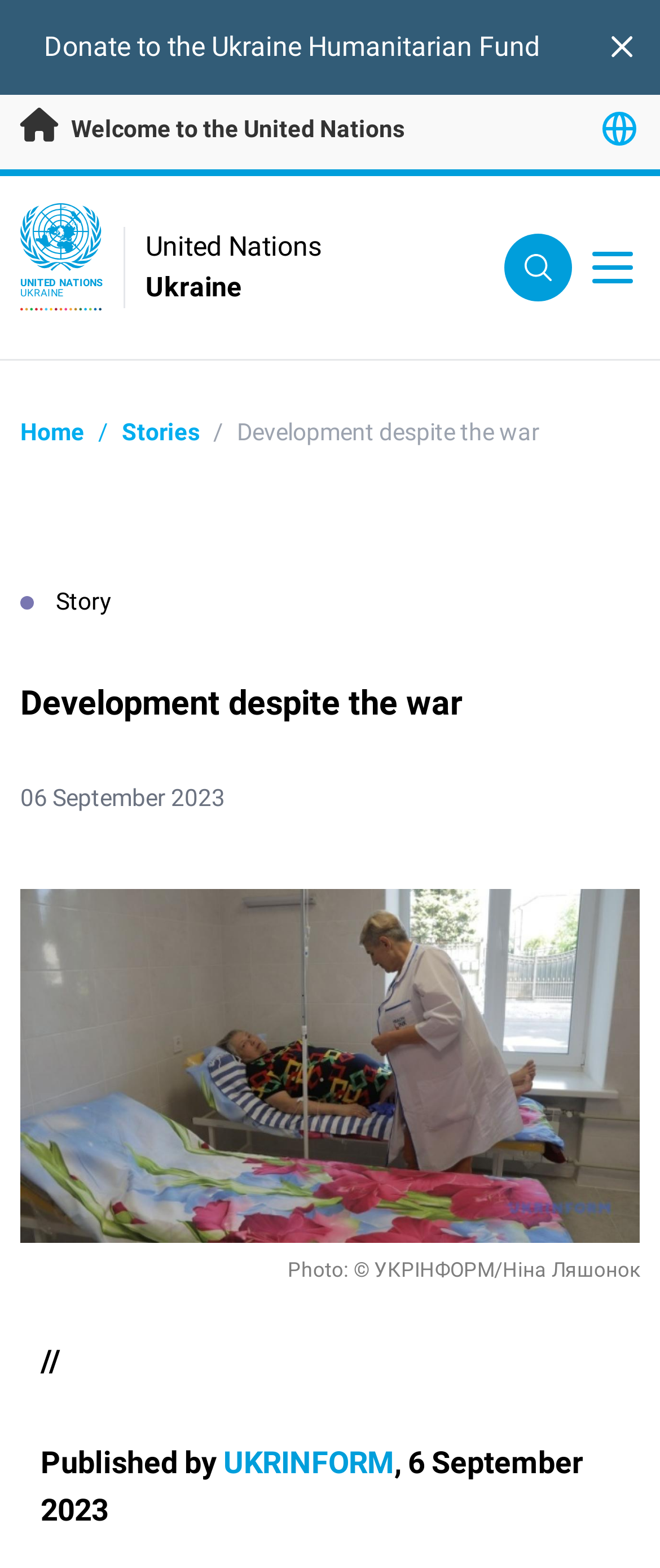Predict the bounding box coordinates of the area that should be clicked to accomplish the following instruction: "Close the alert banner". The bounding box coordinates should consist of four float numbers between 0 and 1, i.e., [left, top, right, bottom].

[0.915, 0.017, 0.969, 0.043]